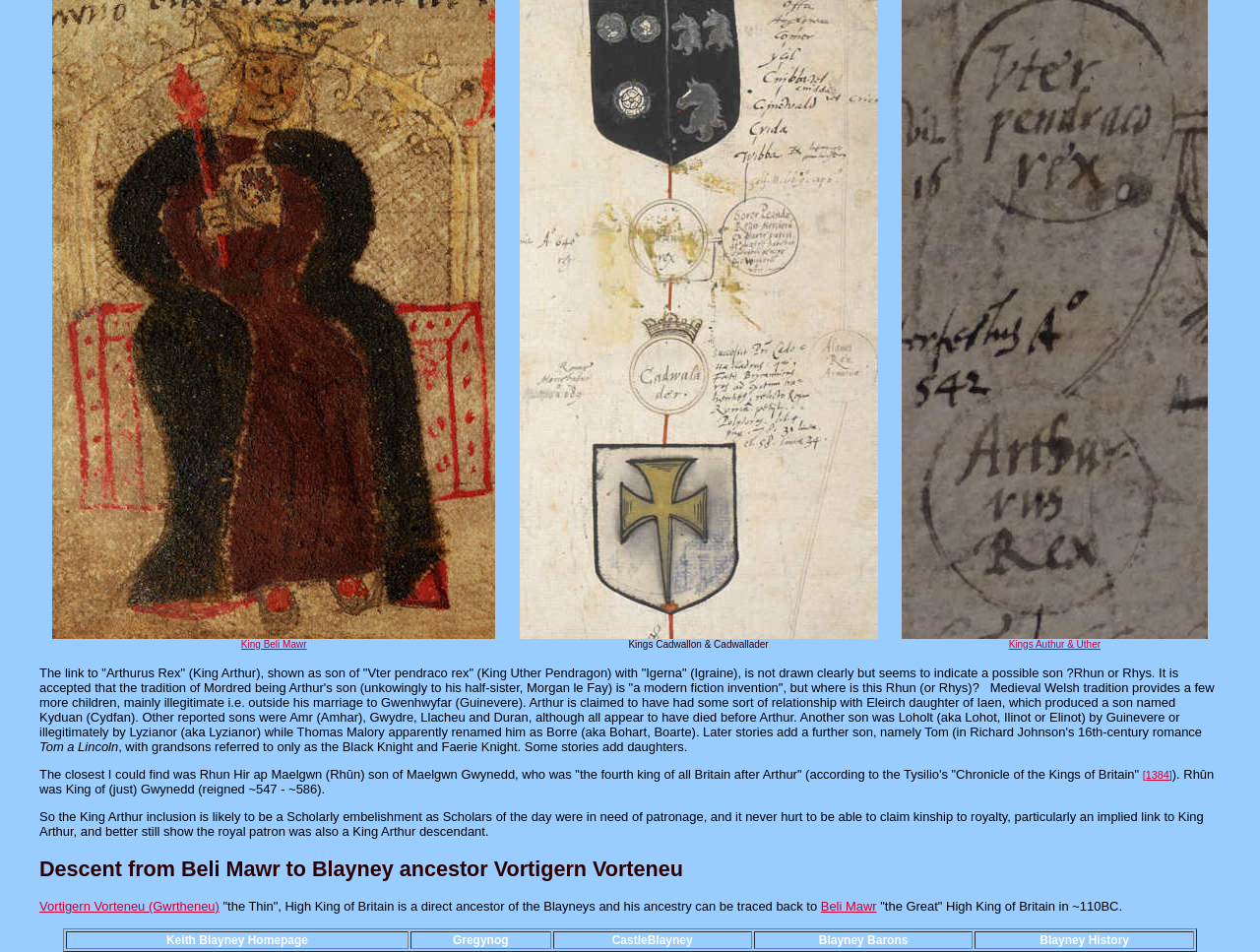Please provide a brief answer to the question using only one word or phrase: 
What is the name of King Arthur's son by Guinevere or Lyzianor?

Loholt